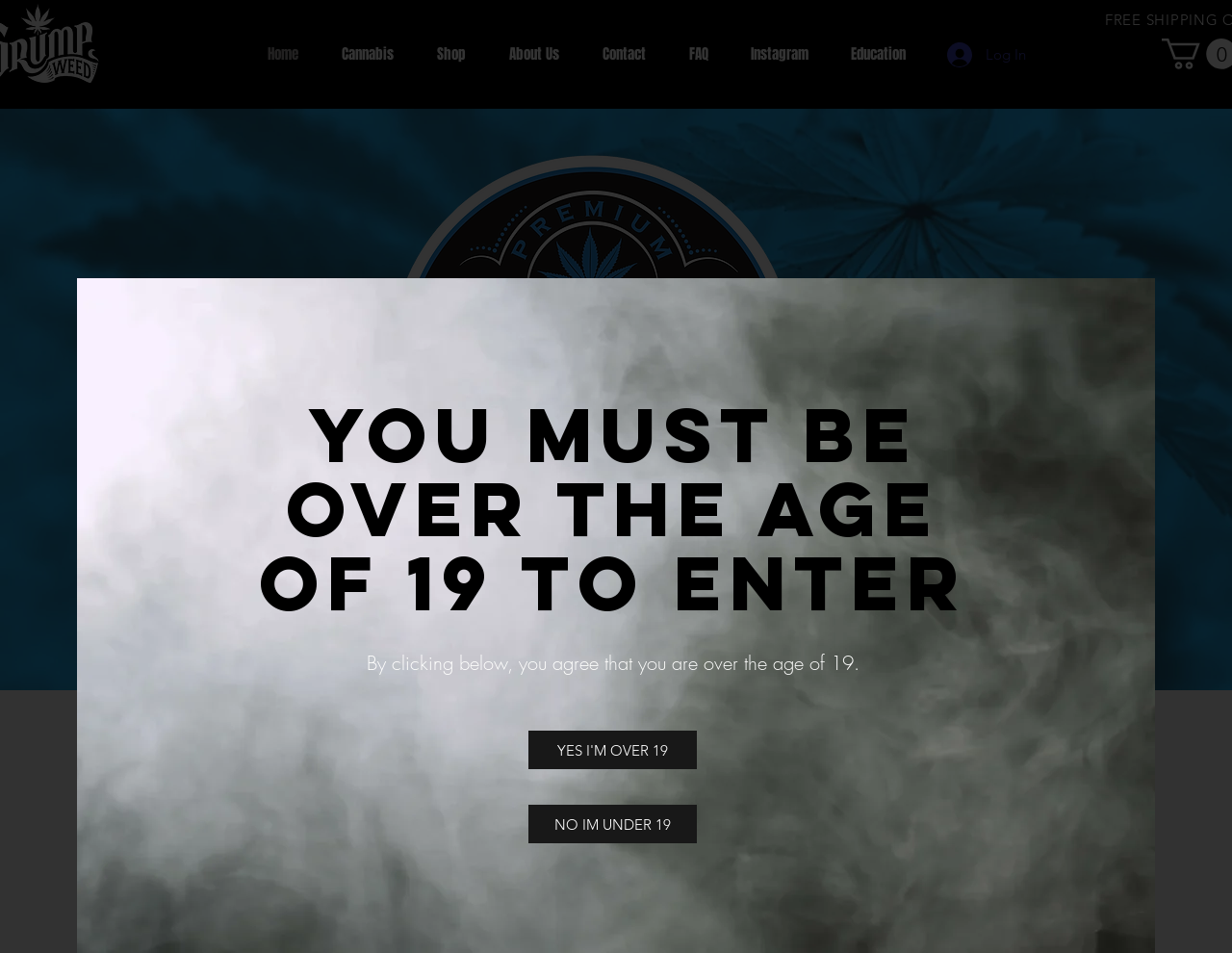Please provide a comprehensive answer to the question based on the screenshot: What is the purpose of the button at the top right corner?

I looked at the button element with the bounding box coordinates [0.758, 0.038, 0.844, 0.076] and found that its text is 'Log In', which suggests that it is used for logging into the website.